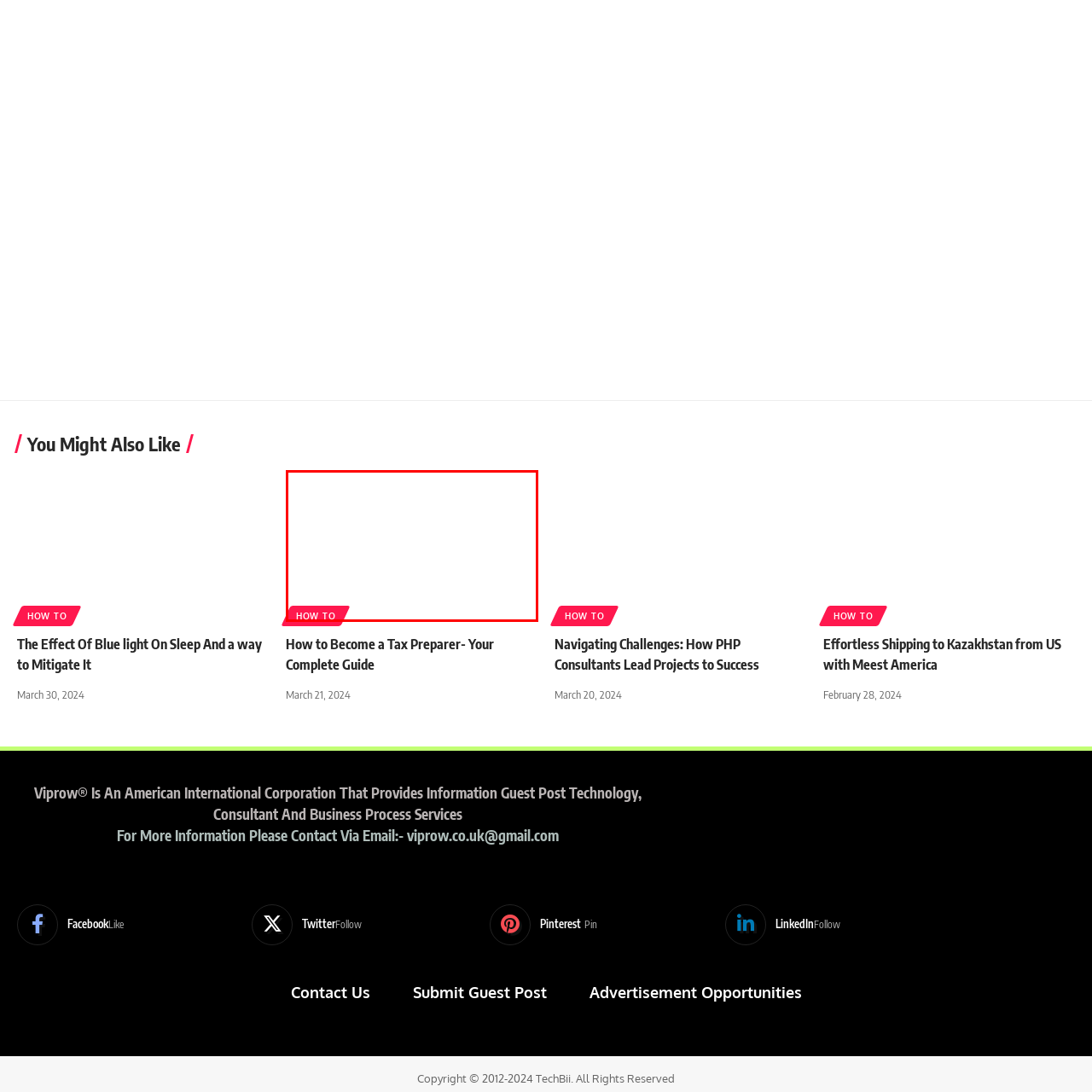Where is the 'HOW TO' button positioned?
Refer to the image enclosed in the red bounding box and answer the question thoroughly.

The 'HOW TO' button is positioned neatly to the left of the image, which is part of a section that appears to be dedicated to aiding users in gaining crucial knowledge, particularly related to becoming a tax preparer.